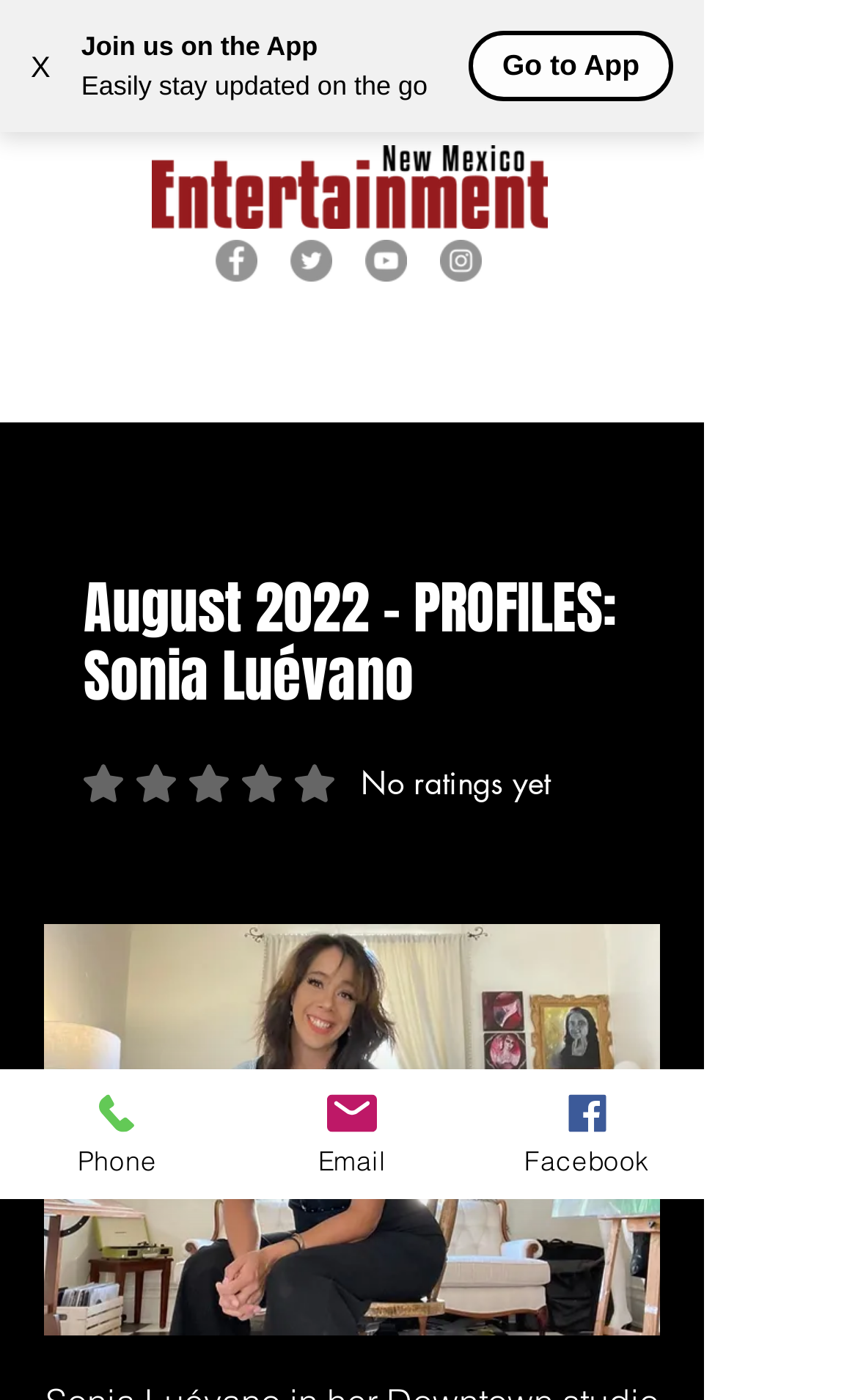How many social media links are available?
Please respond to the question with as much detail as possible.

The social media links are located in the 'Social Bar' list and include links to Facebook, Twitter, YouTube, and Instagram, which can be counted to get the total number of 4.